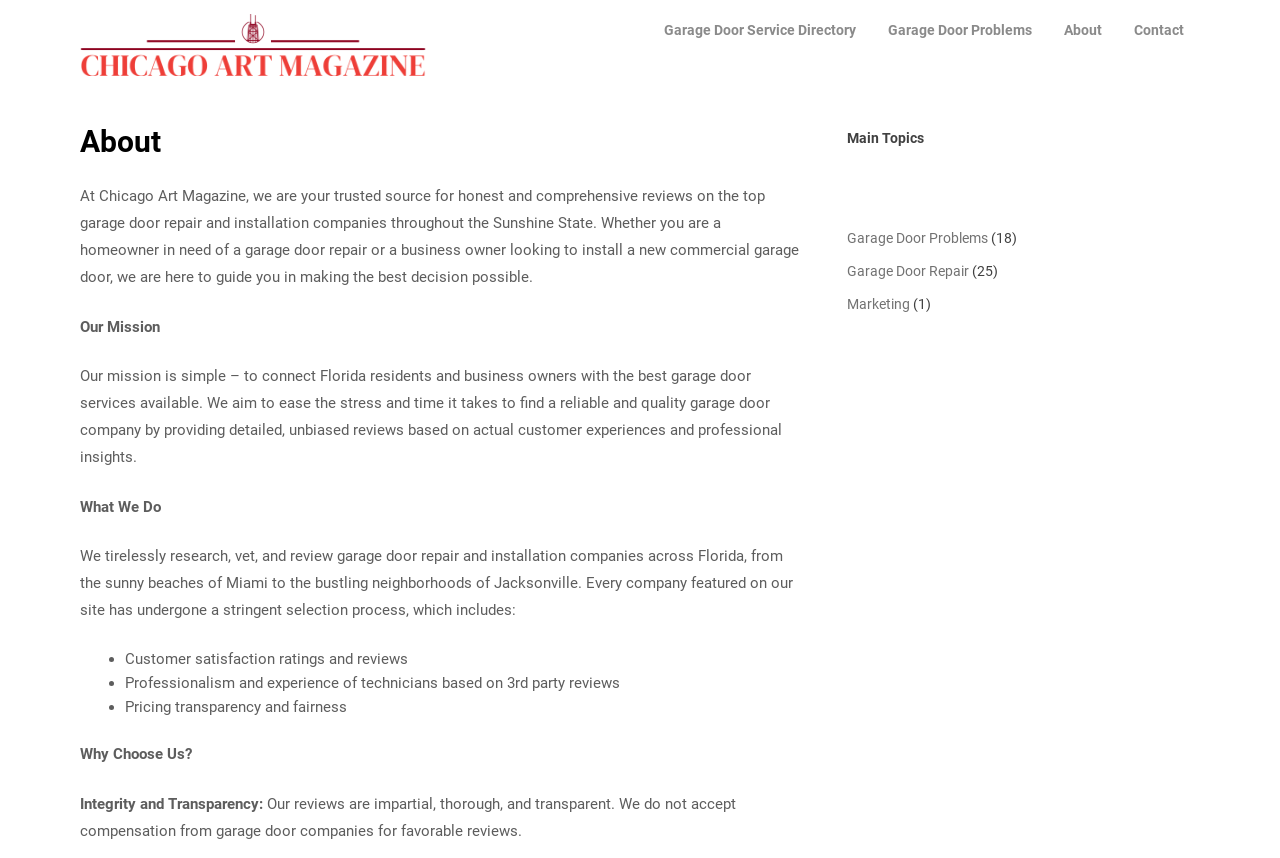What is the benefit of using Chicago Art Magazine?
Please use the image to provide an in-depth answer to the question.

The webpage highlights that Chicago Art Magazine provides impartial, thorough, and transparent reviews, and does not accept compensation from garage door companies for favorable reviews, ensuring integrity and transparency in their recommendations.